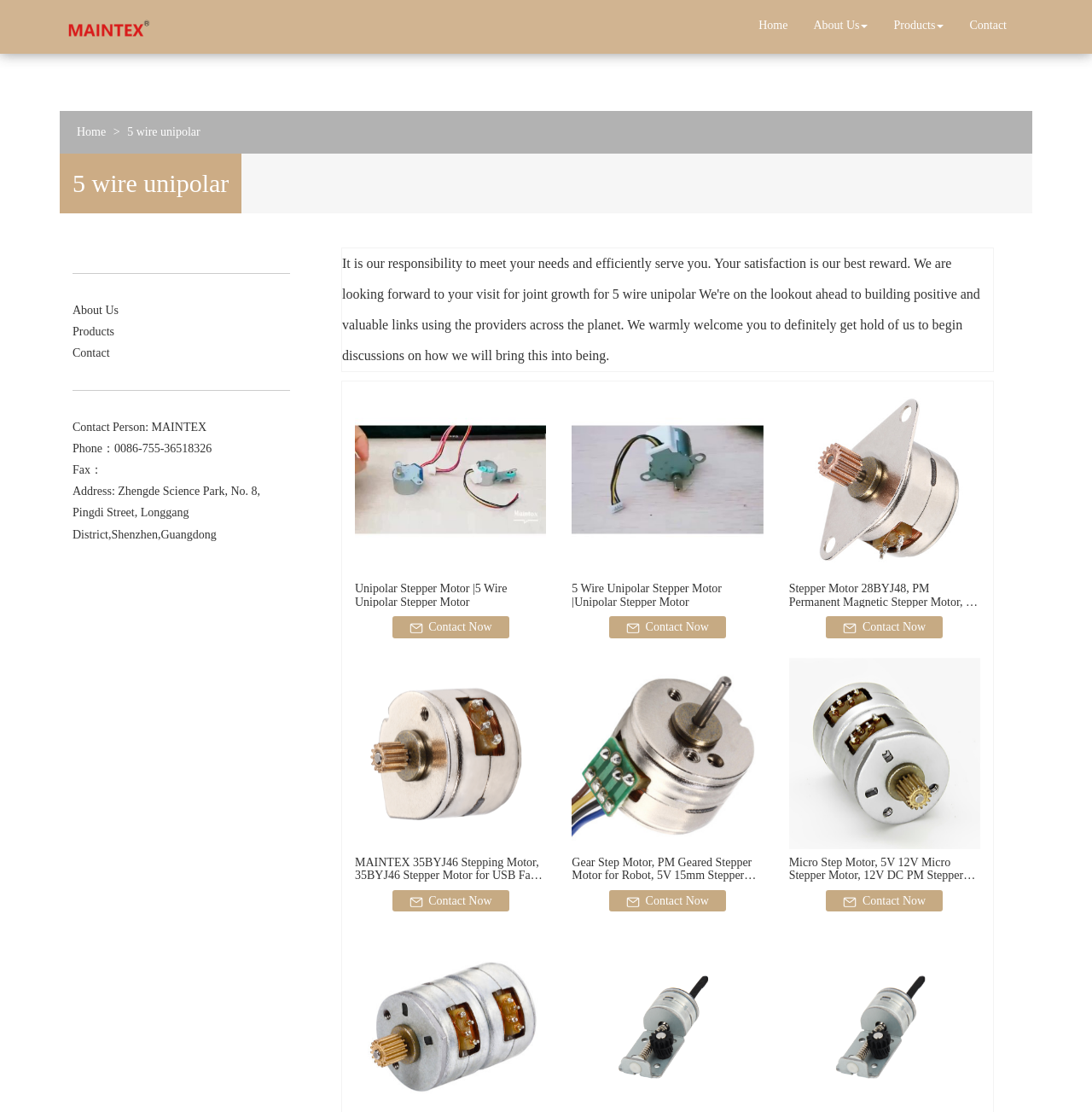Determine the bounding box coordinates for the region that must be clicked to execute the following instruction: "Get in touch with MAINTEX for the '5 Wire Unipolar Stepper Motor |Unipolar Stepper Motor'".

[0.558, 0.554, 0.665, 0.574]